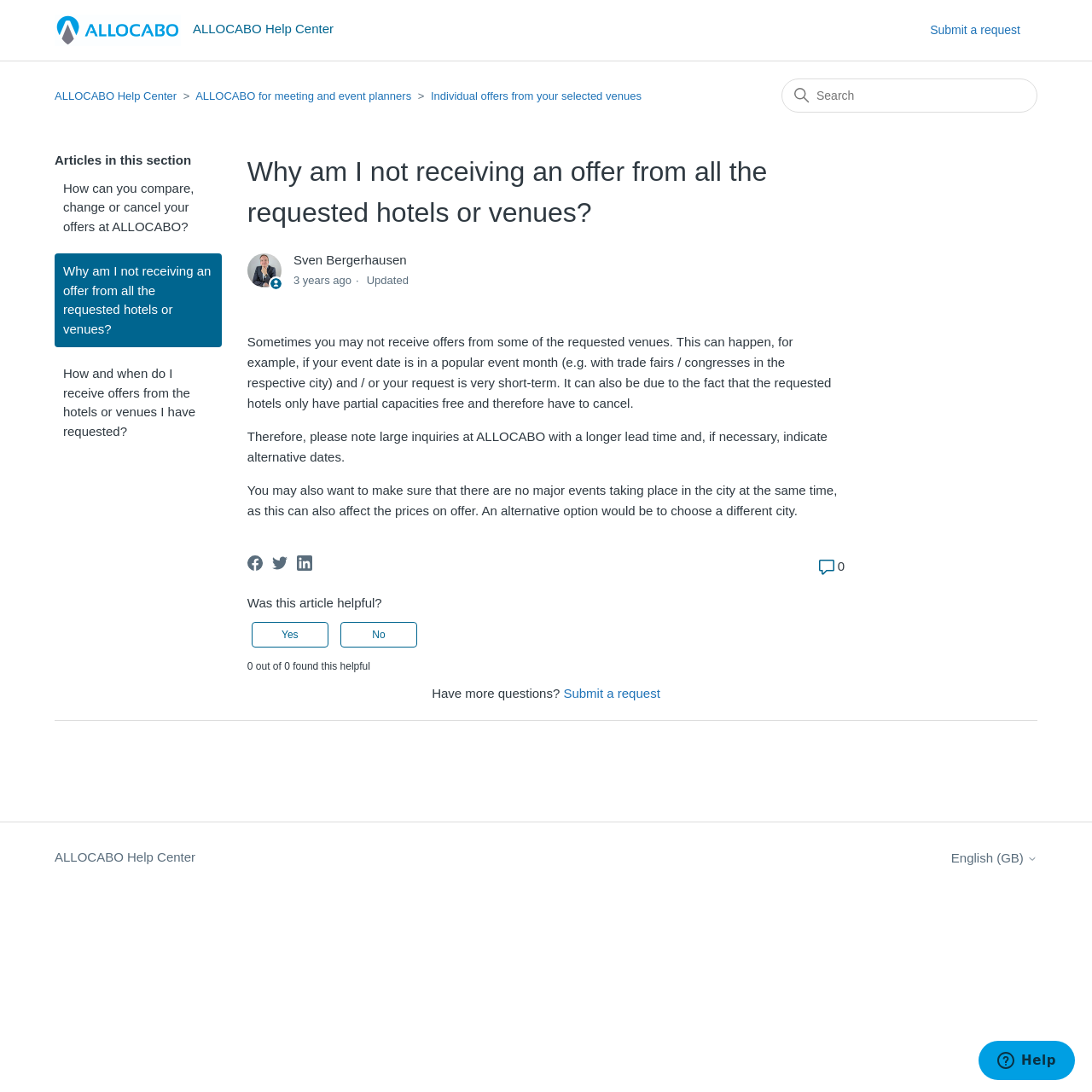Identify the bounding box coordinates necessary to click and complete the given instruction: "Search for something".

[0.716, 0.072, 0.95, 0.103]